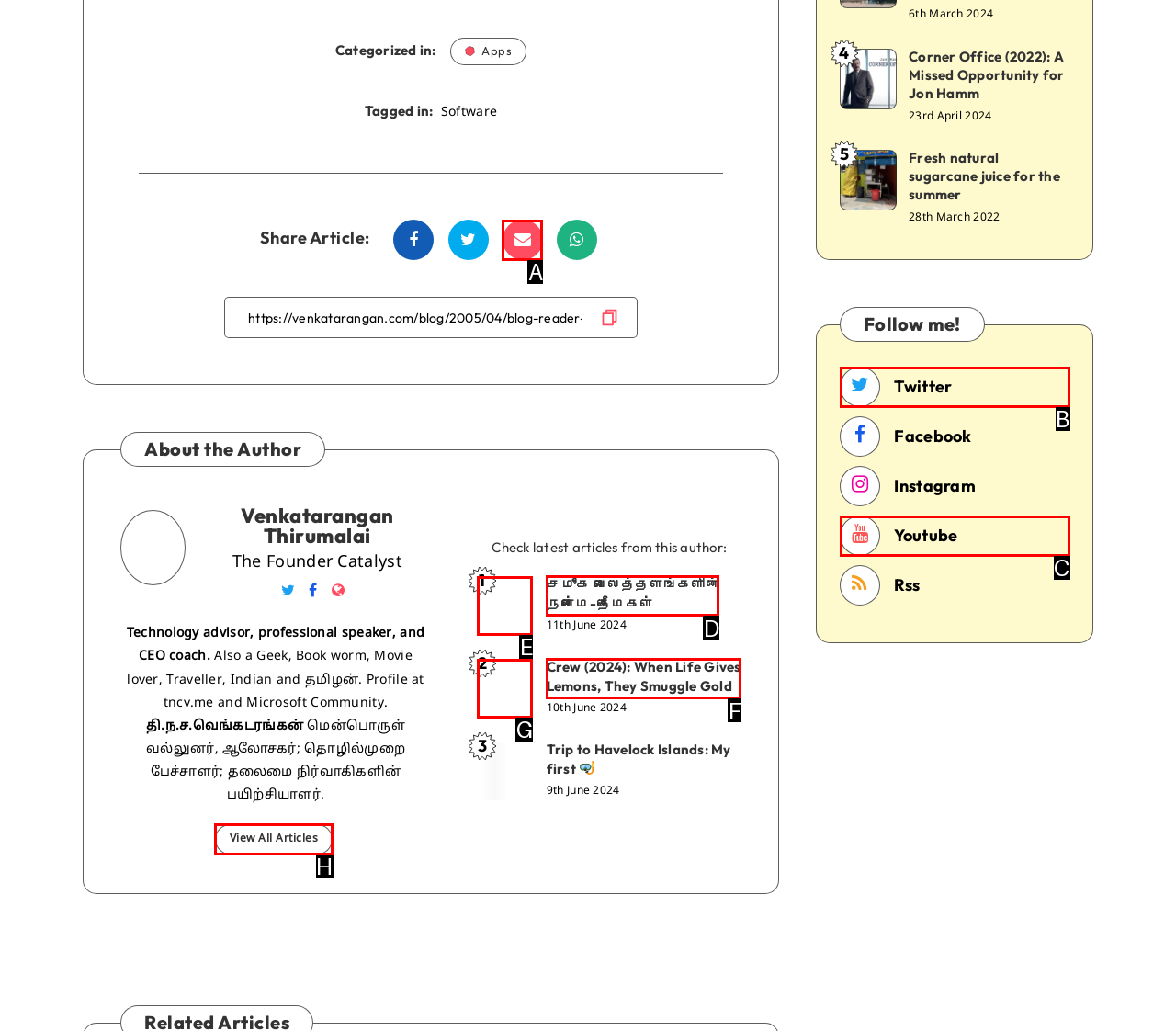Based on the description Venkatarangan Thirumalai 2, identify the most suitable HTML element from the options. Provide your answer as the corresponding letter.

G